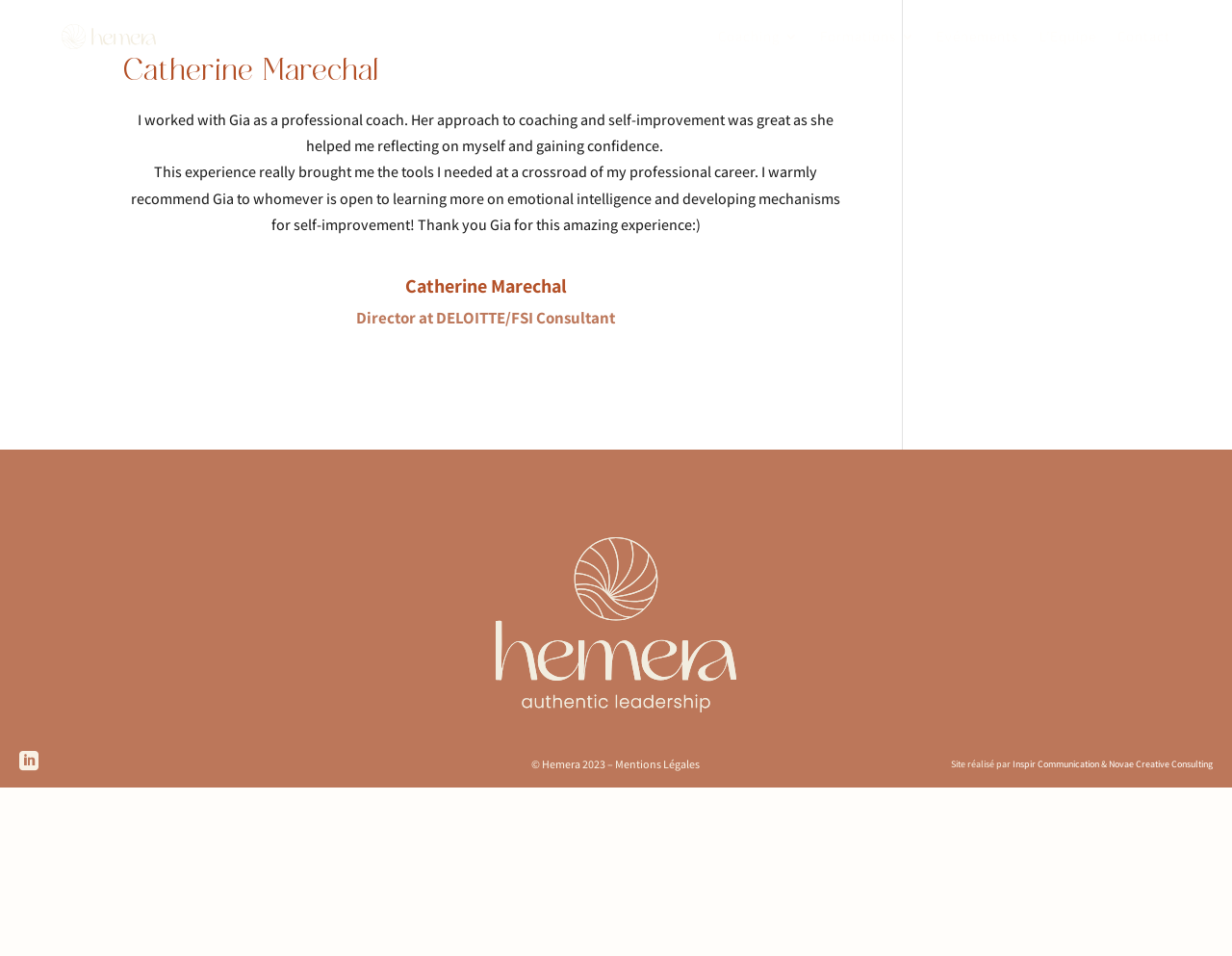Please provide the bounding box coordinate of the region that matches the element description: Novae Creative Consulting. Coordinates should be in the format (top-left x, top-left y, bottom-right x, bottom-right y) and all values should be between 0 and 1.

[0.9, 0.793, 0.984, 0.806]